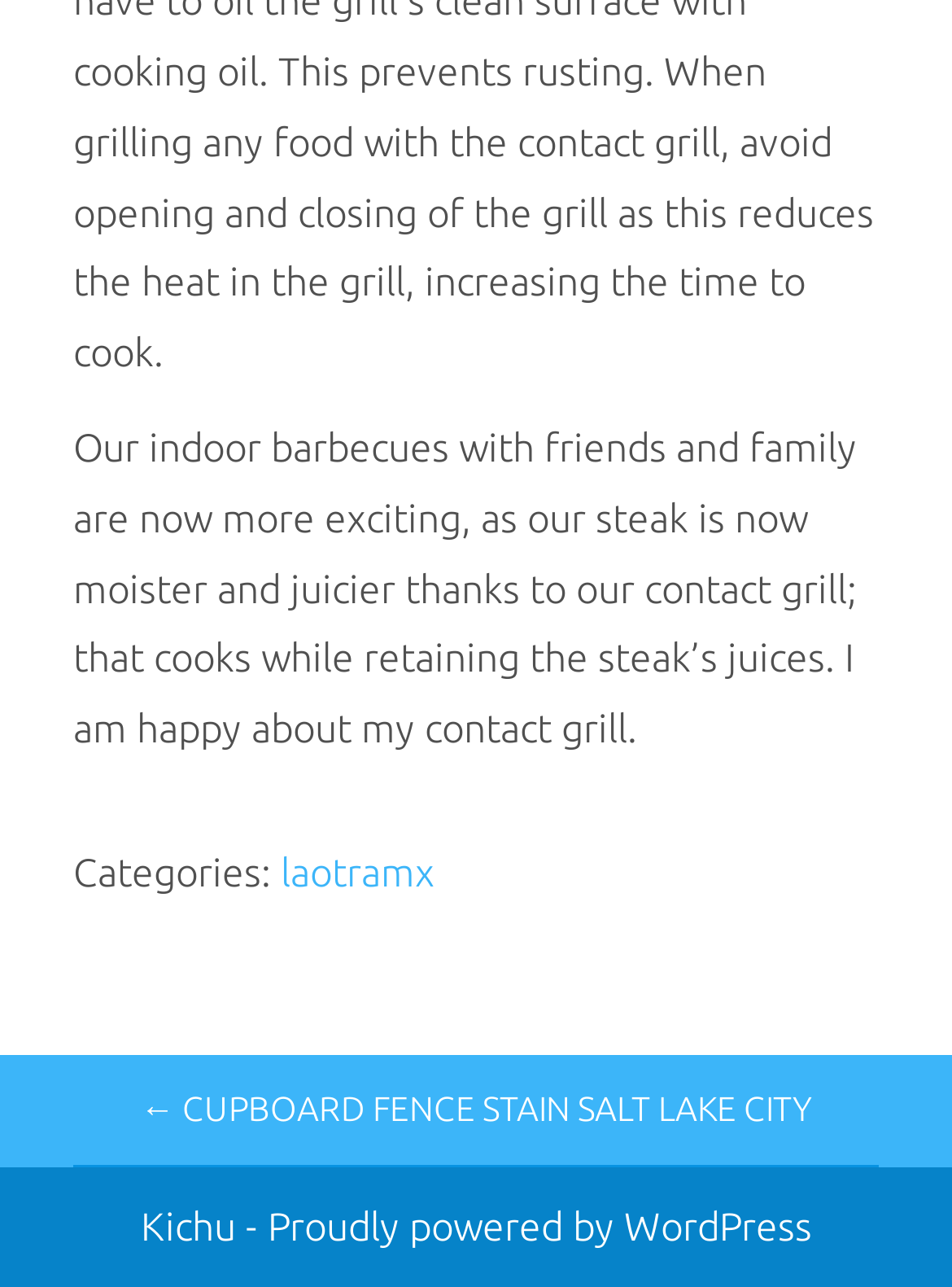Provide the bounding box coordinates for the specified HTML element described in this description: "laotramx". The coordinates should be four float numbers ranging from 0 to 1, in the format [left, top, right, bottom].

[0.295, 0.66, 0.456, 0.695]